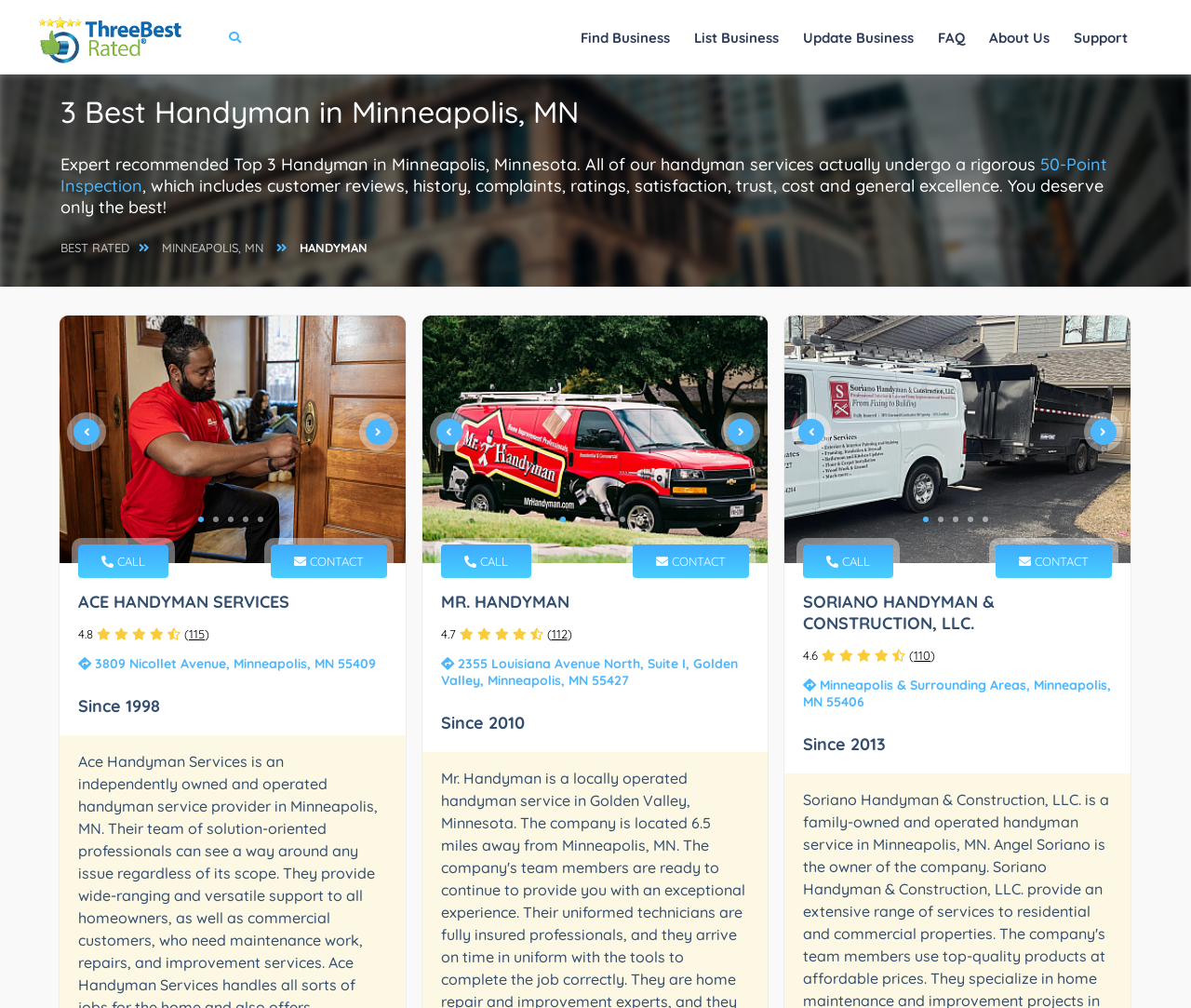How many handyman services are recommended?
Based on the screenshot, provide a one-word or short-phrase response.

3